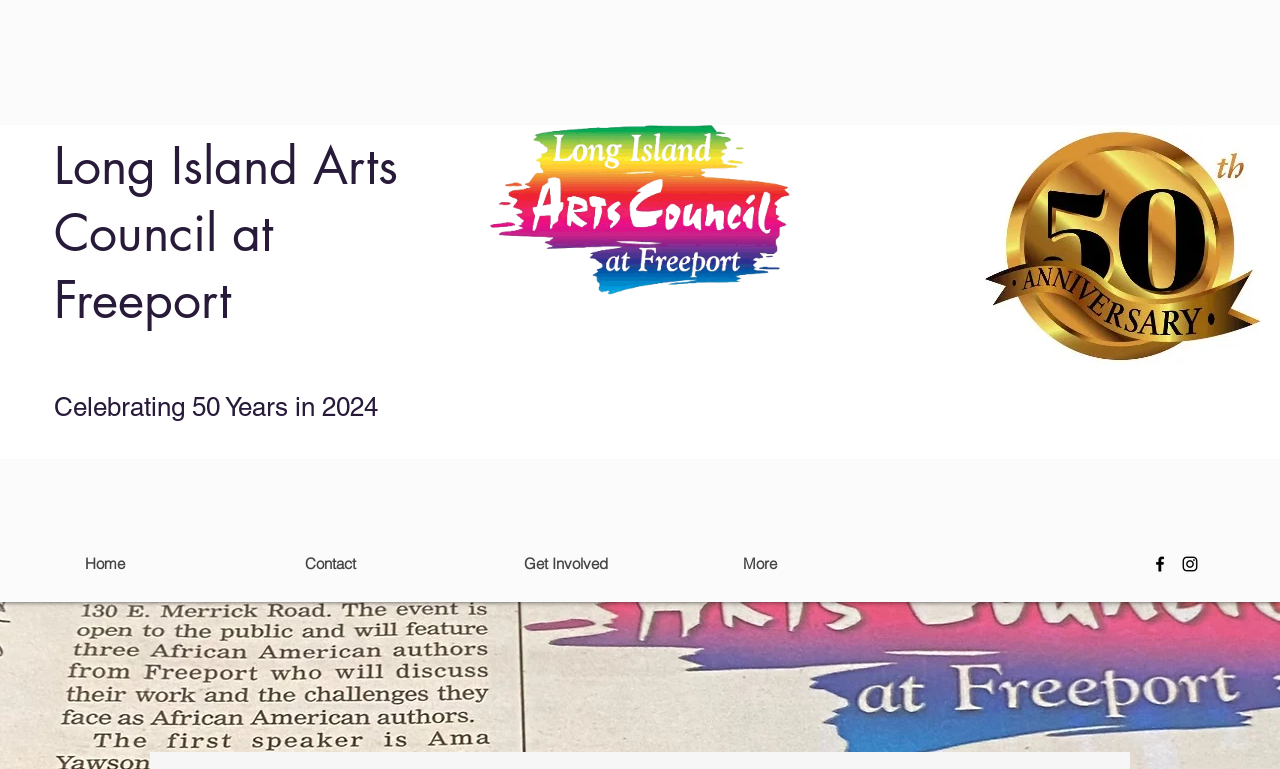Generate a comprehensive description of the webpage content.

The webpage is about the Long Island Arts Council at Freeport, celebrating its 50th anniversary in 2024. At the top left, there is a logo of the Long Island Arts Council at Freeport, accompanied by a heading with the same name. Below the logo, there is a static text announcing the 50th anniversary celebration.

On the top right, there is another instance of the same logo. Below the logos, there is a navigation menu labeled "Site" with four links: "Home", "Contact", "Get Involved", and "More". The "Get Involved" link has a hidden sub-menu indication.

At the bottom right, there is a social bar with two links to Facebook and Instagram, each accompanied by an icon.